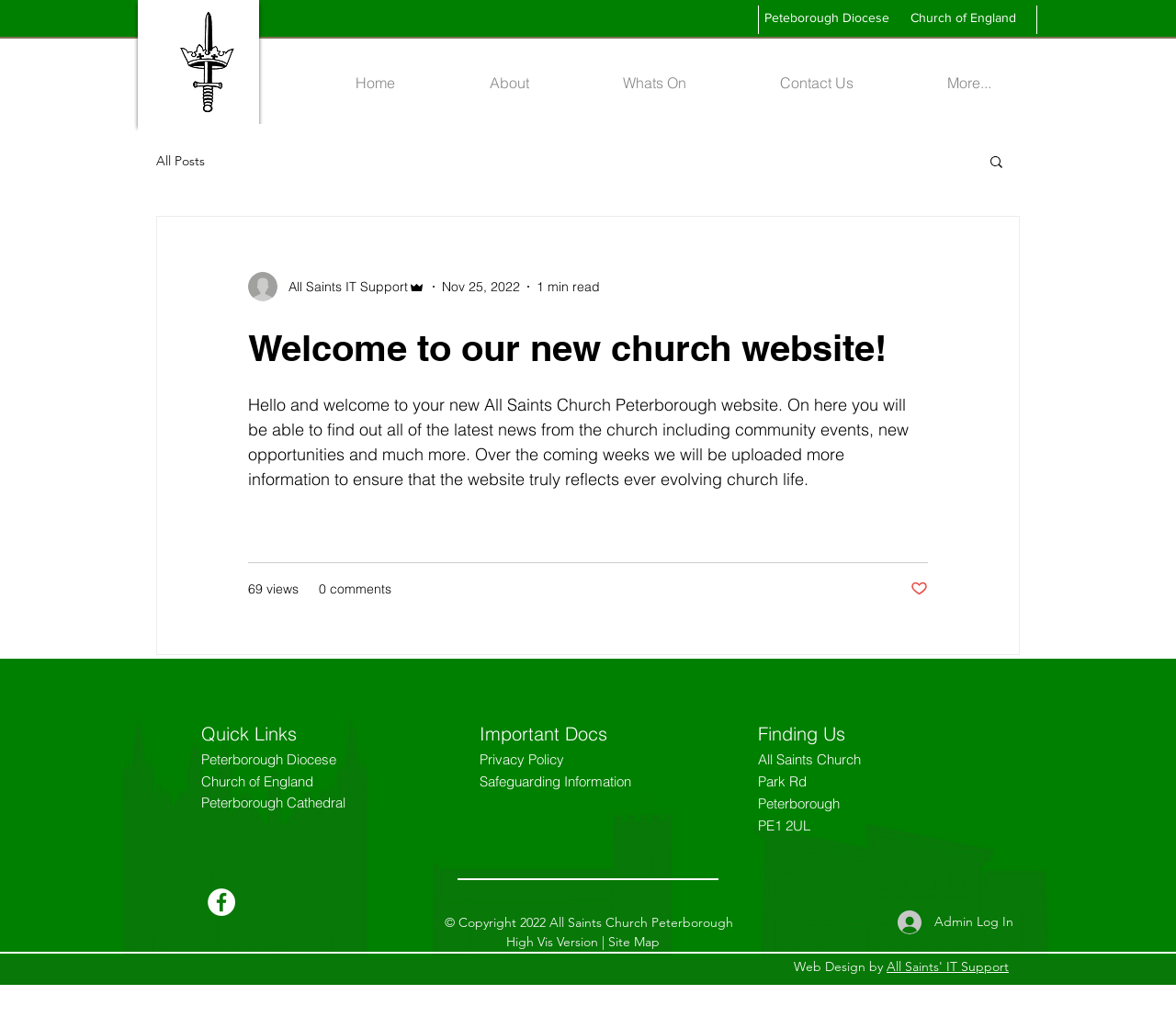Kindly determine the bounding box coordinates for the clickable area to achieve the given instruction: "Search for something".

[0.84, 0.151, 0.855, 0.17]